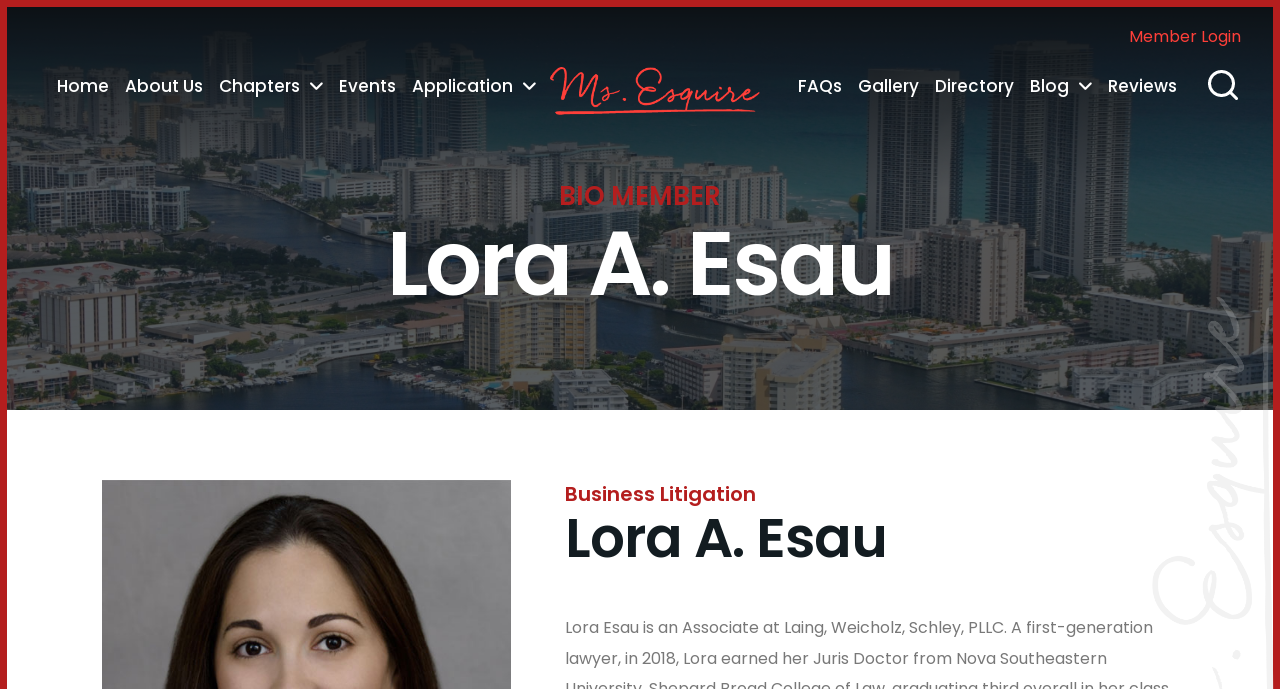Please respond to the question with a concise word or phrase:
What is the last link in the navigation menu?

Reviews